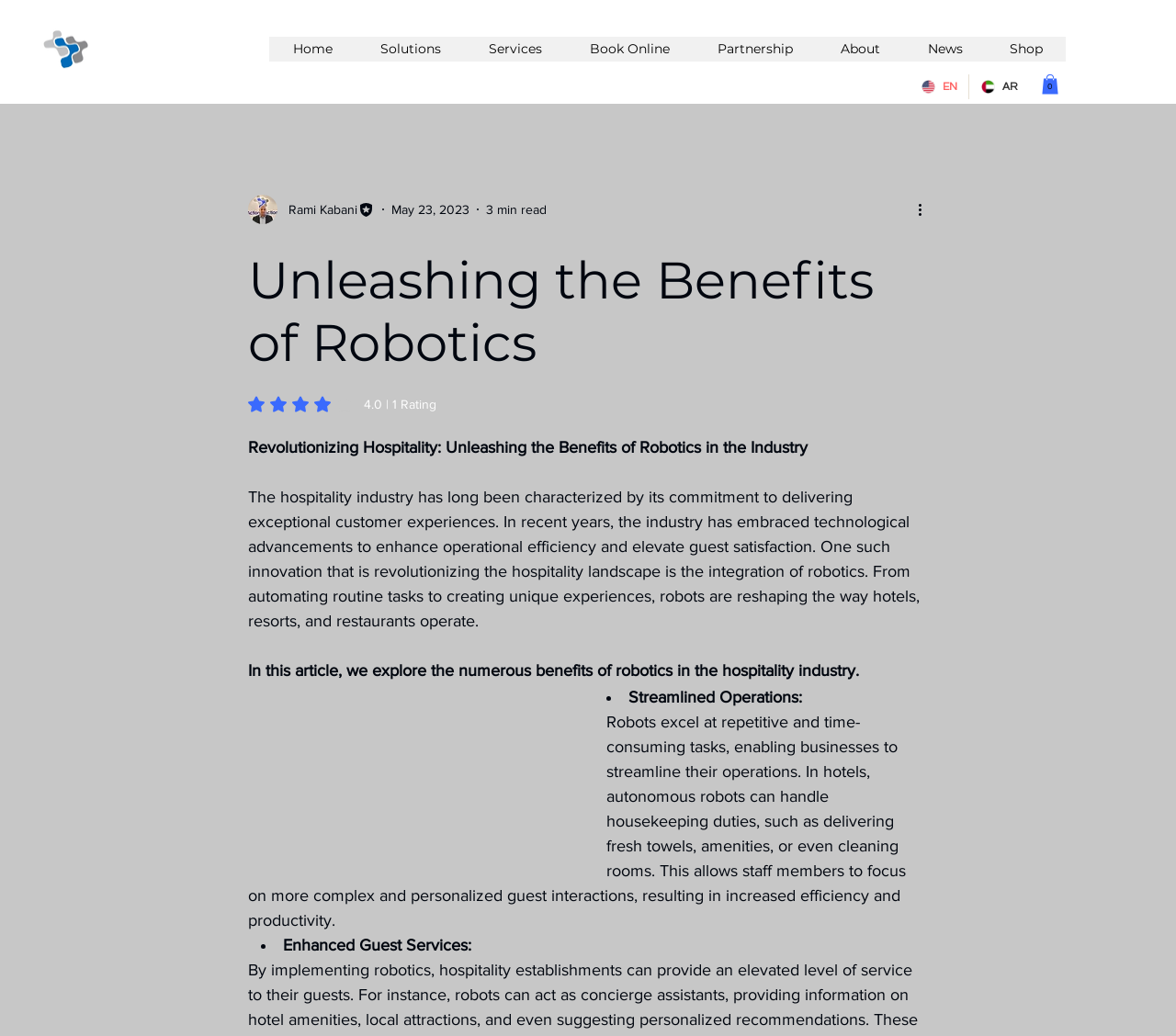Analyze the image and deliver a detailed answer to the question: What is the rating of the article?

The rating of the article can be found in the button 'Rated 4 out of 5 stars. 4.0 | 1 Rating' located below the article title, indicating that the article has received a high rating from its readers.